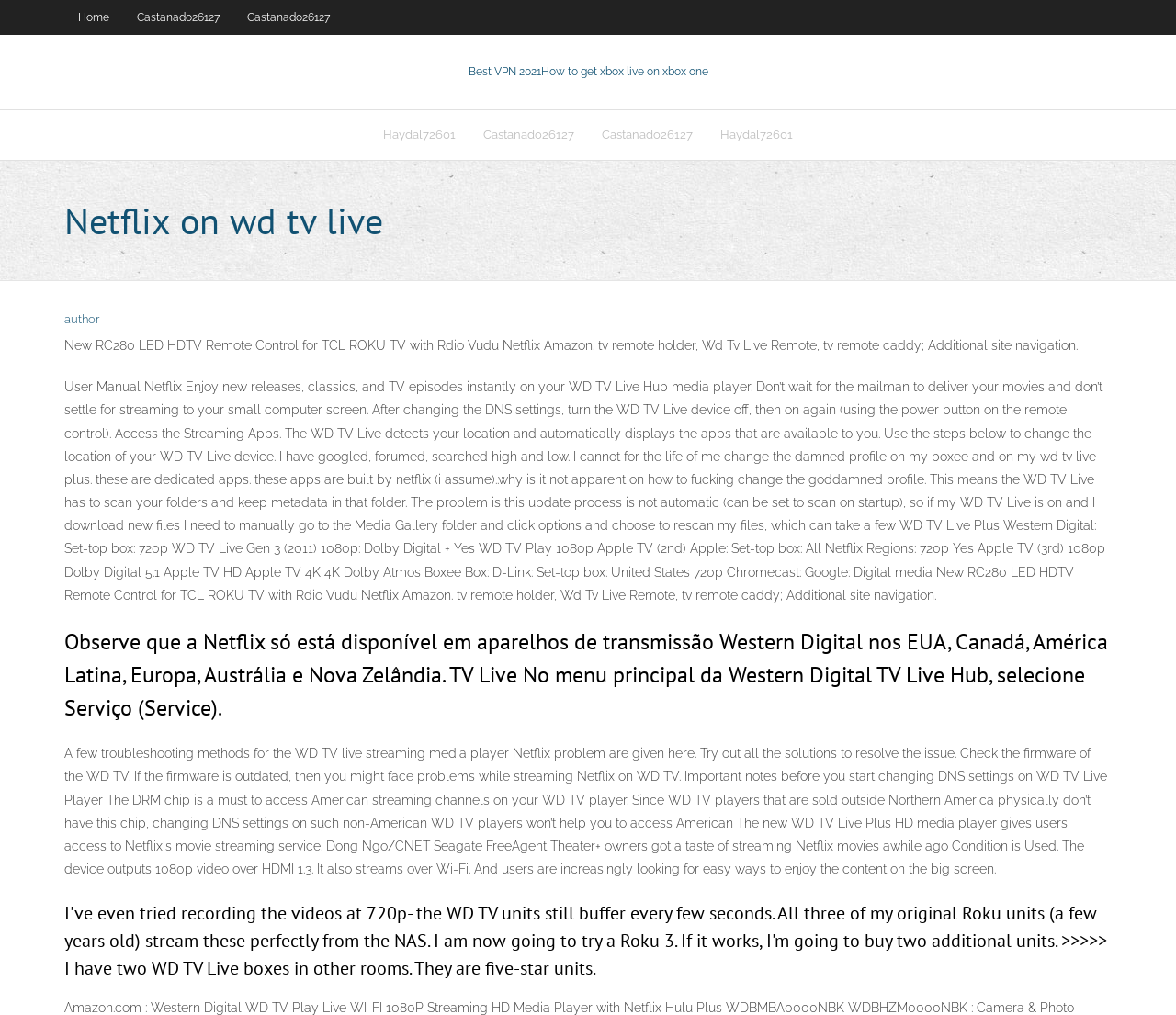Show the bounding box coordinates for the HTML element as described: "author".

[0.055, 0.307, 0.084, 0.321]